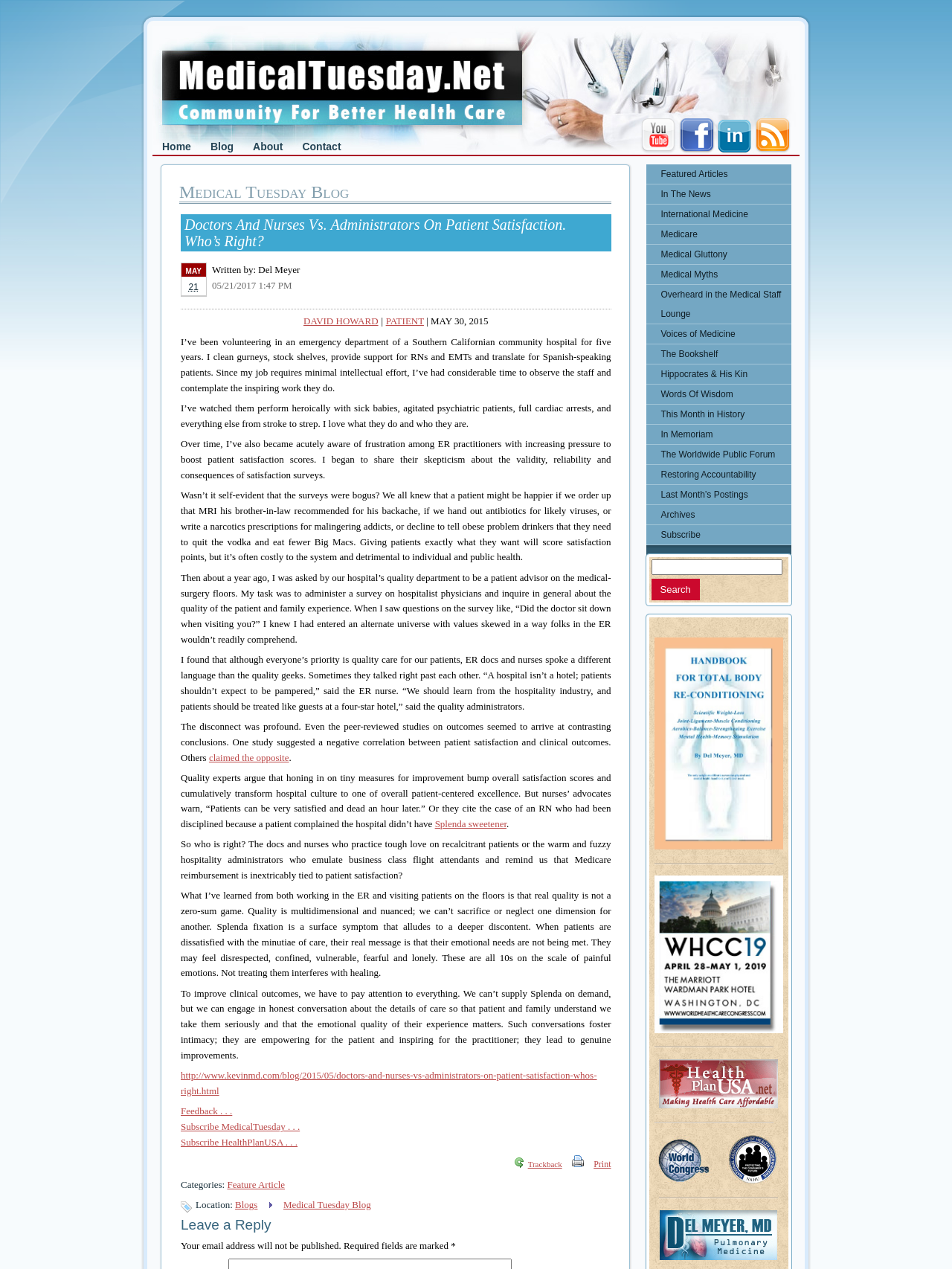Highlight the bounding box coordinates of the element that should be clicked to carry out the following instruction: "Read the 'Medical Tuesday Blog' article". The coordinates must be given as four float numbers ranging from 0 to 1, i.e., [left, top, right, bottom].

[0.188, 0.143, 0.642, 0.161]